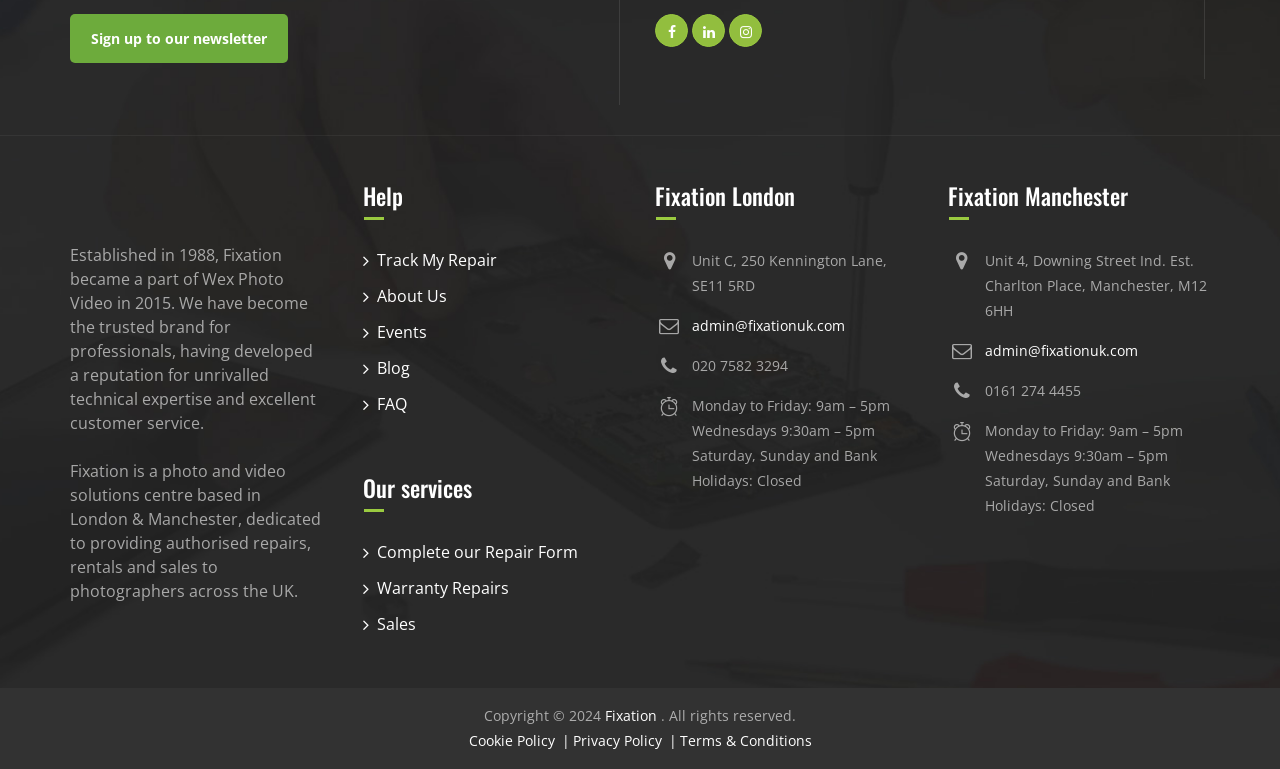Provide a single word or phrase to answer the given question: 
What are the office hours of Fixation London?

Monday to Friday: 9am – 5pm